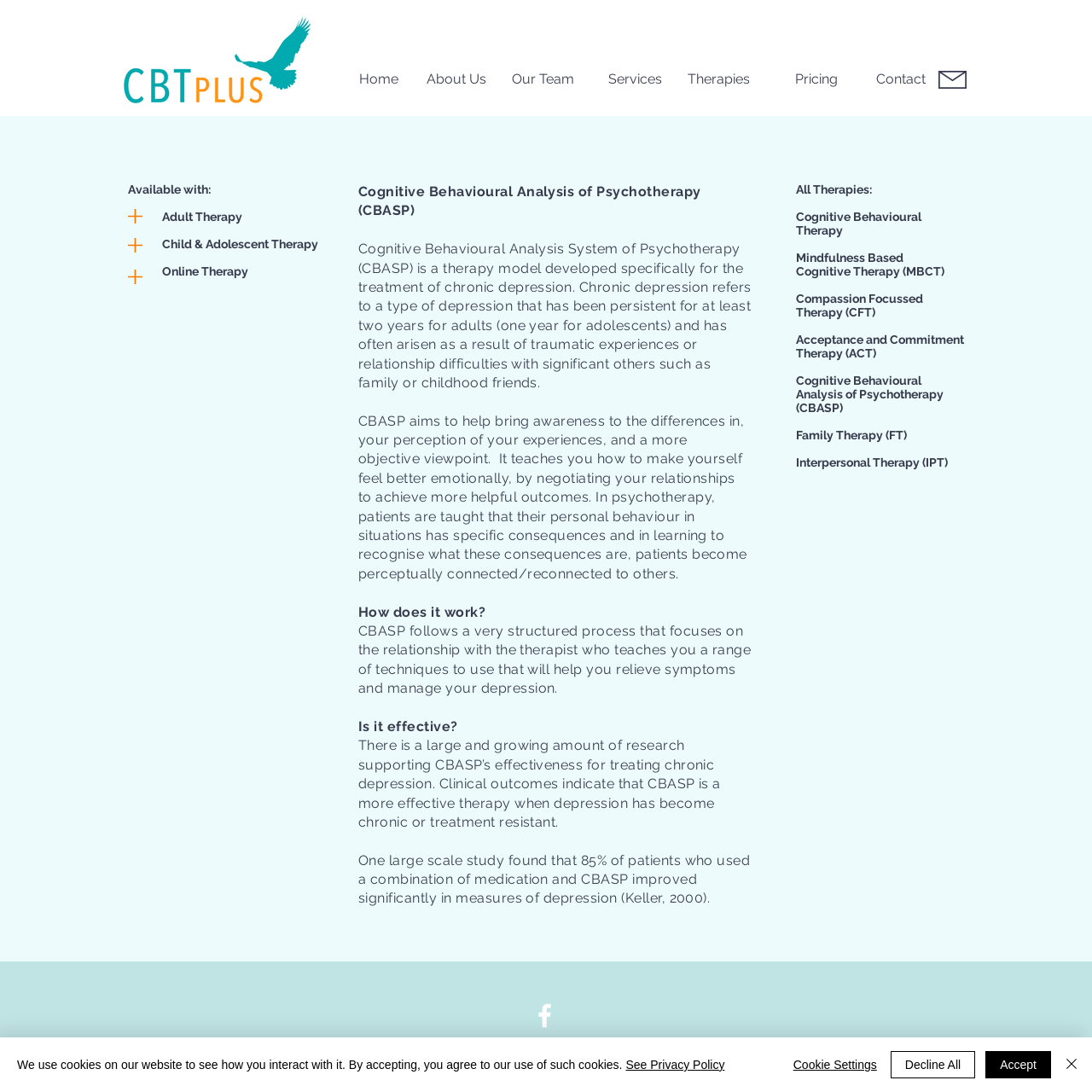What is Cognitive Behavioural Analysis of Psychotherapy?
Carefully analyze the image and provide a detailed answer to the question.

Based on the webpage content, Cognitive Behavioural Analysis of Psychotherapy is referred to as CBASP, which is a therapy model developed specifically for the treatment of chronic depression.